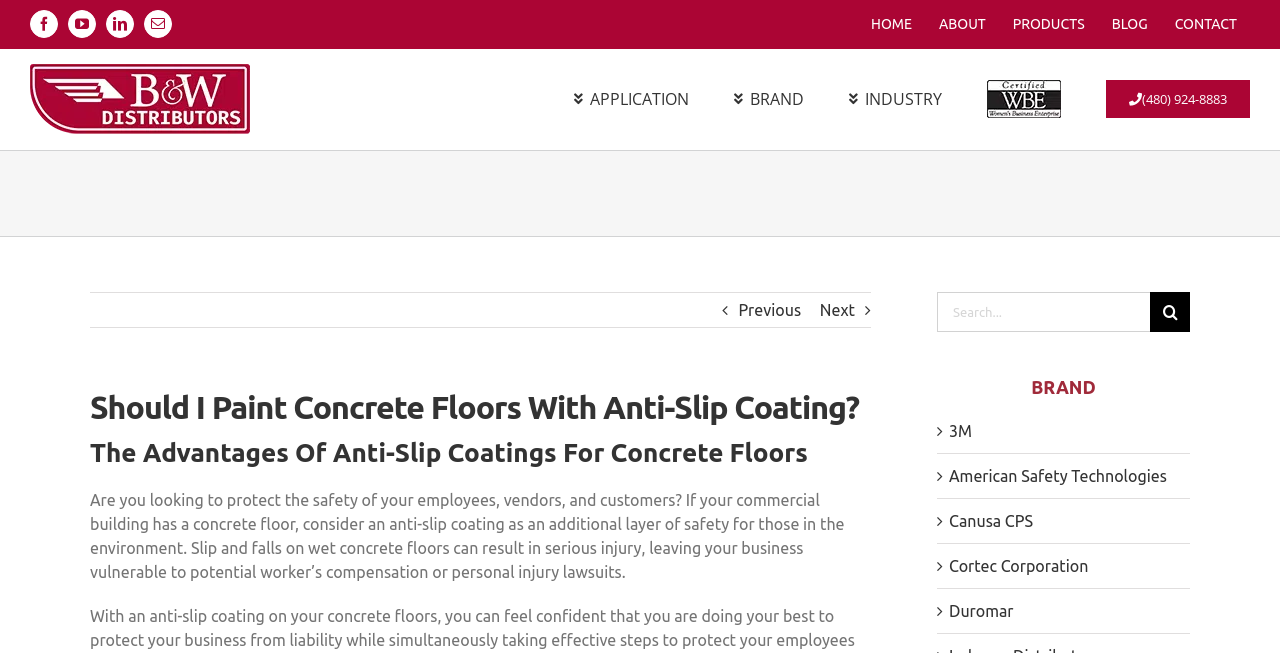Explain the features and main sections of the webpage comprehensively.

The webpage is about the importance of painting concrete floors with anti-slip coating for safety purposes. At the top left corner, there are four social media links: Facebook, YouTube, LinkedIn, and Email. Next to them is the B&W Distributors logo, which is also an image. 

Below the logo, there is a secondary menu with links to HOME, ABOUT, PRODUCTS, BLOG, and CONTACT. On the right side of the page, there is a main menu with links to APPLICATION, BRAND, INDUSTRY, and a Certified Women's Business Enterprise logo, which is also an image. The phone number (480) 924-8883 is also present in this section.

The main content of the page is divided into sections. The first section has a heading "Should I Paint Concrete Floors With Anti-Slip Coating?" and a paragraph of text explaining the importance of anti-slip coatings for concrete floors. Below this, there is a heading "The Advantages Of Anti-Slip Coatings For Concrete Floors". 

Further down, there is a search bar with a search button and a magnifying glass icon. On the right side of the search bar, there is a heading "BRAND" with links to various brands such as 3M, American Safety Technologies, Canusa CPS, Cortec Corporation, and Duromar. 

Throughout the page, there are navigation links to previous and next pages. The overall layout is organized, with clear headings and concise text.